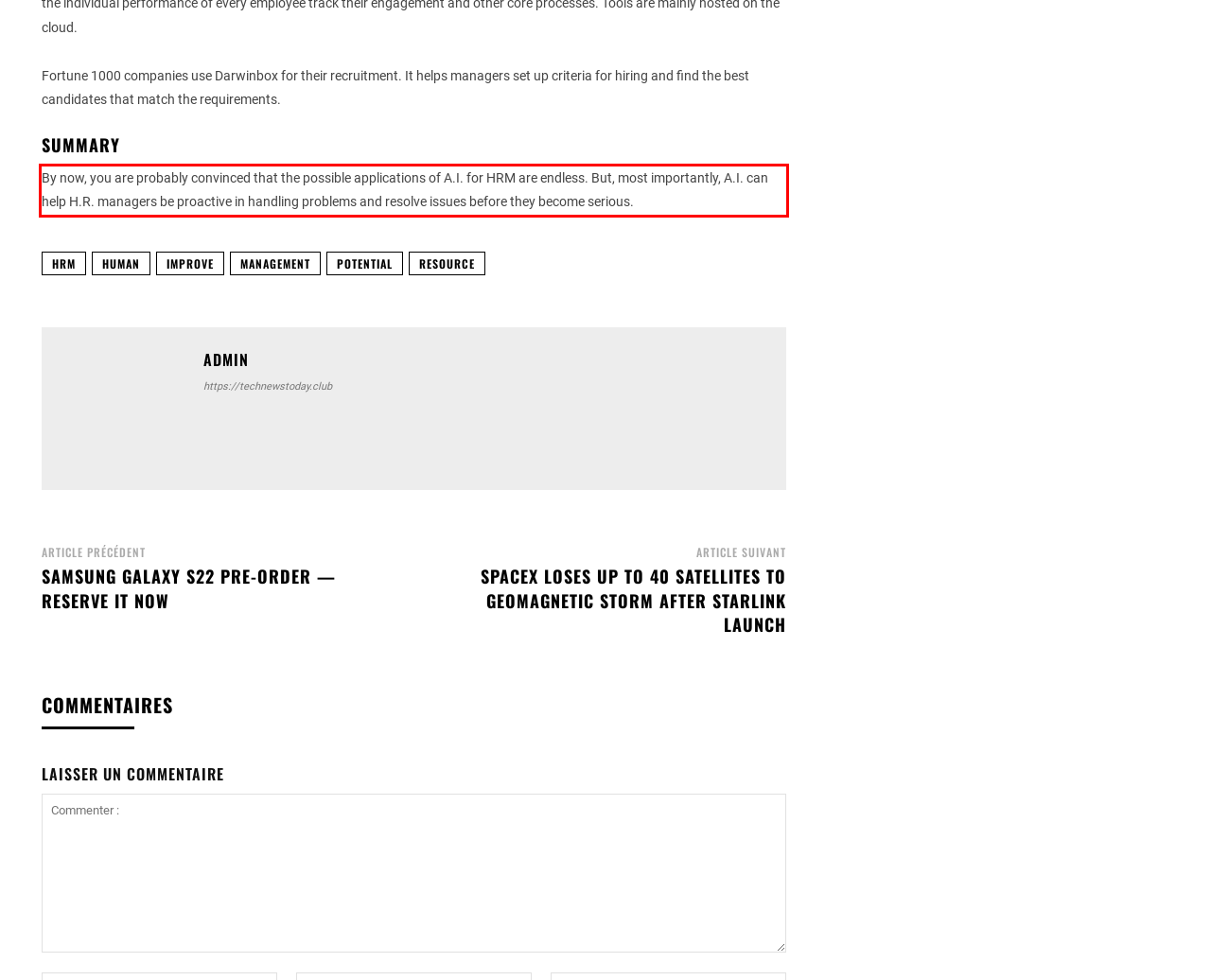From the screenshot of the webpage, locate the red bounding box and extract the text contained within that area.

By now, you are probably convinced that the possible applications of A.I. for HRM are endless. But, most importantly, A.I. can help H.R. managers be proactive in handling problems and resolve issues before they become serious.